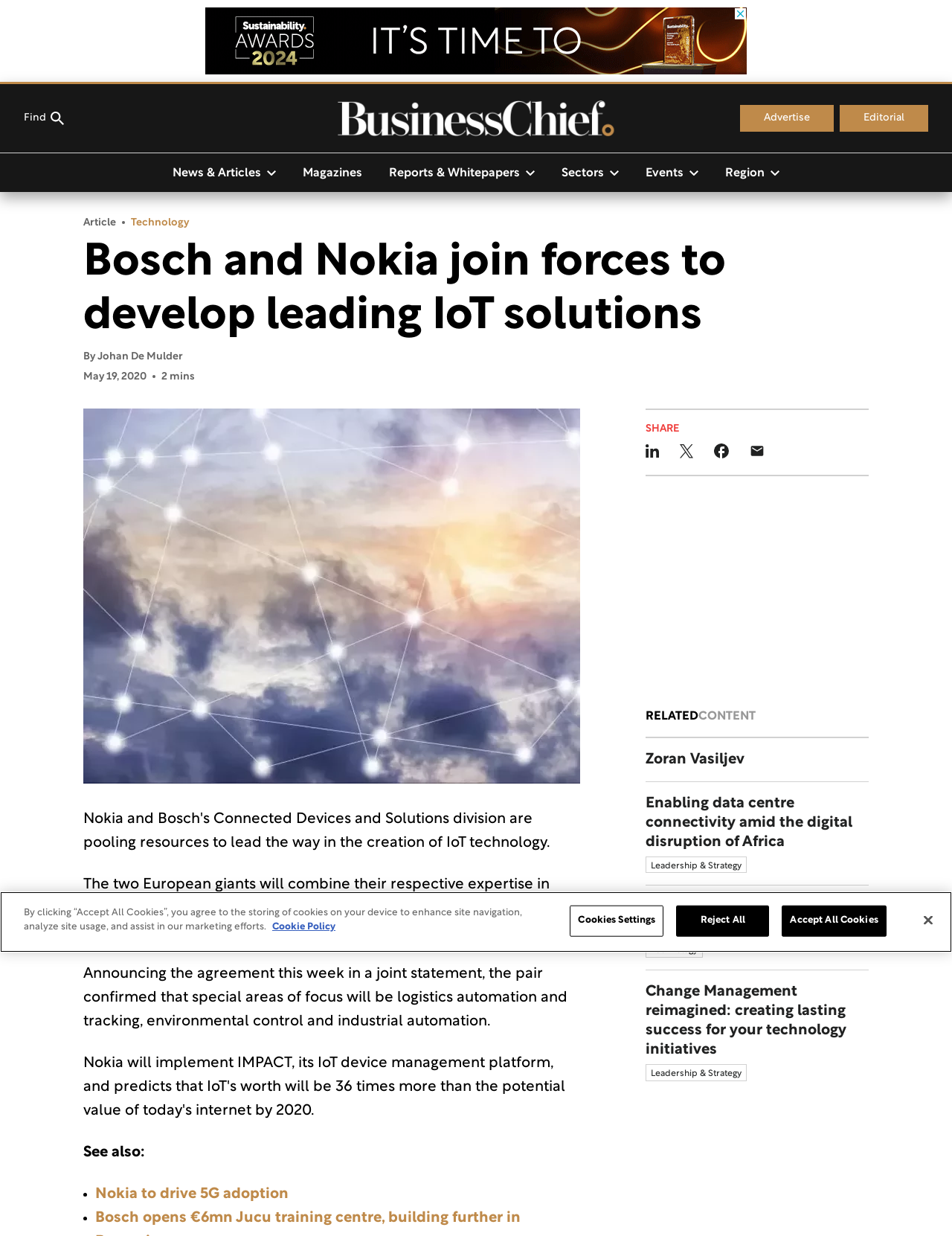Determine the bounding box coordinates for the area you should click to complete the following instruction: "Read the article".

[0.088, 0.191, 0.912, 0.278]